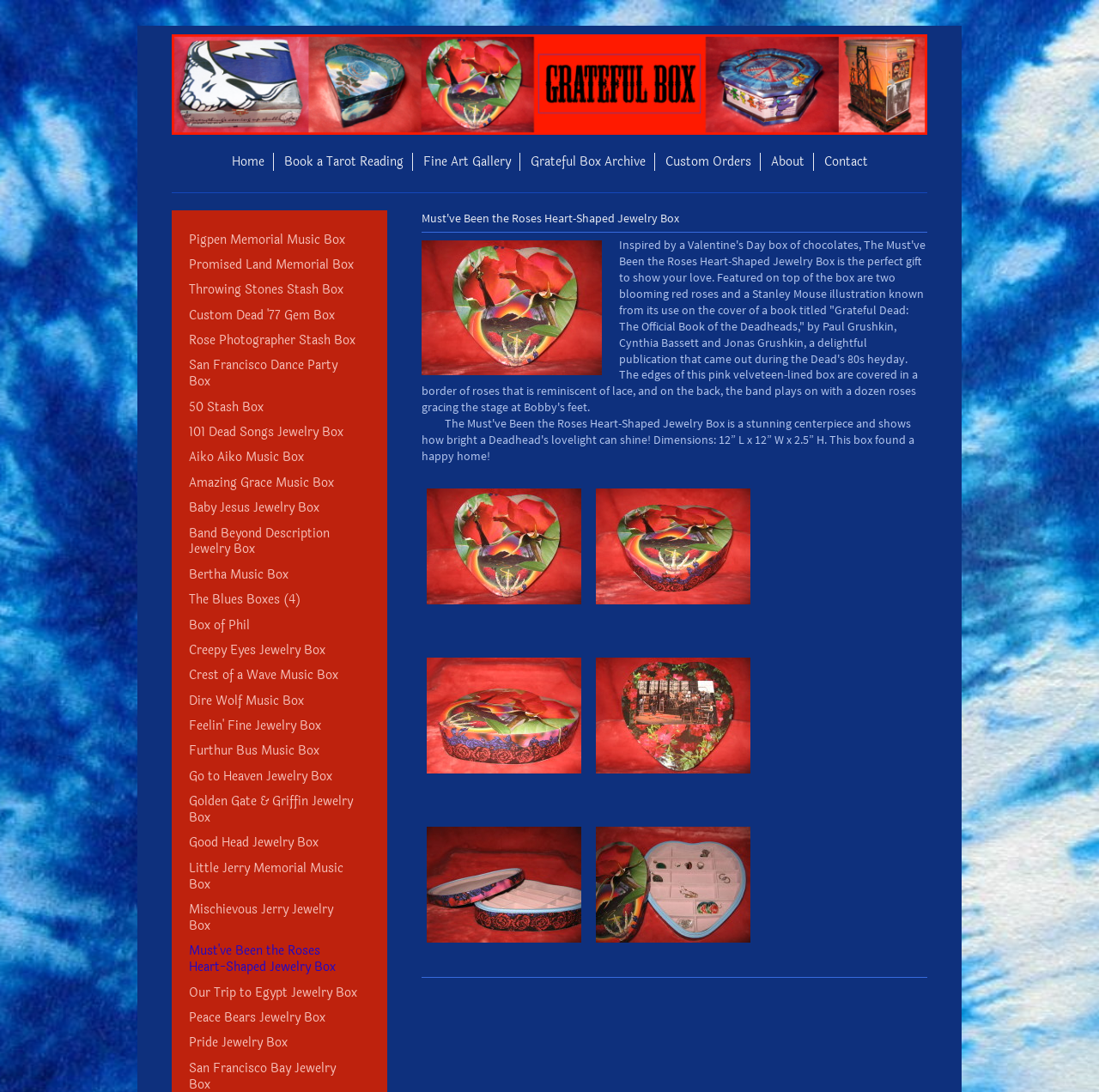Present a detailed account of what is displayed on the webpage.

The webpage is about Grateful Boxes, a website that sells custom jewelry boxes inspired by the Grateful Dead. At the top of the page, there is a large image of a Grateful Box, taking up most of the width. Below the image, there is a navigation menu with links to different sections of the website, including Home, Book a Tarot Reading, Fine Art Gallery, Grateful Box Archive, Custom Orders, About, and Contact.

The main content of the page is a description of a specific jewelry box, the "Must've Been the Roses Heart-Shaped Jewelry Box". The description is a long paragraph that explains the inspiration behind the box, its design, and its features. The text is accompanied by several links to other jewelry boxes, which are arranged in a column to the left of the description.

There are 30 links to different jewelry boxes, each with a unique name and design inspired by the Grateful Dead. The links are arranged in a vertical list, with each link taking up a small rectangular space. The links are densely packed, with little space between them.

The overall layout of the page is simple and easy to navigate, with a clear focus on showcasing the different jewelry boxes available on the website.